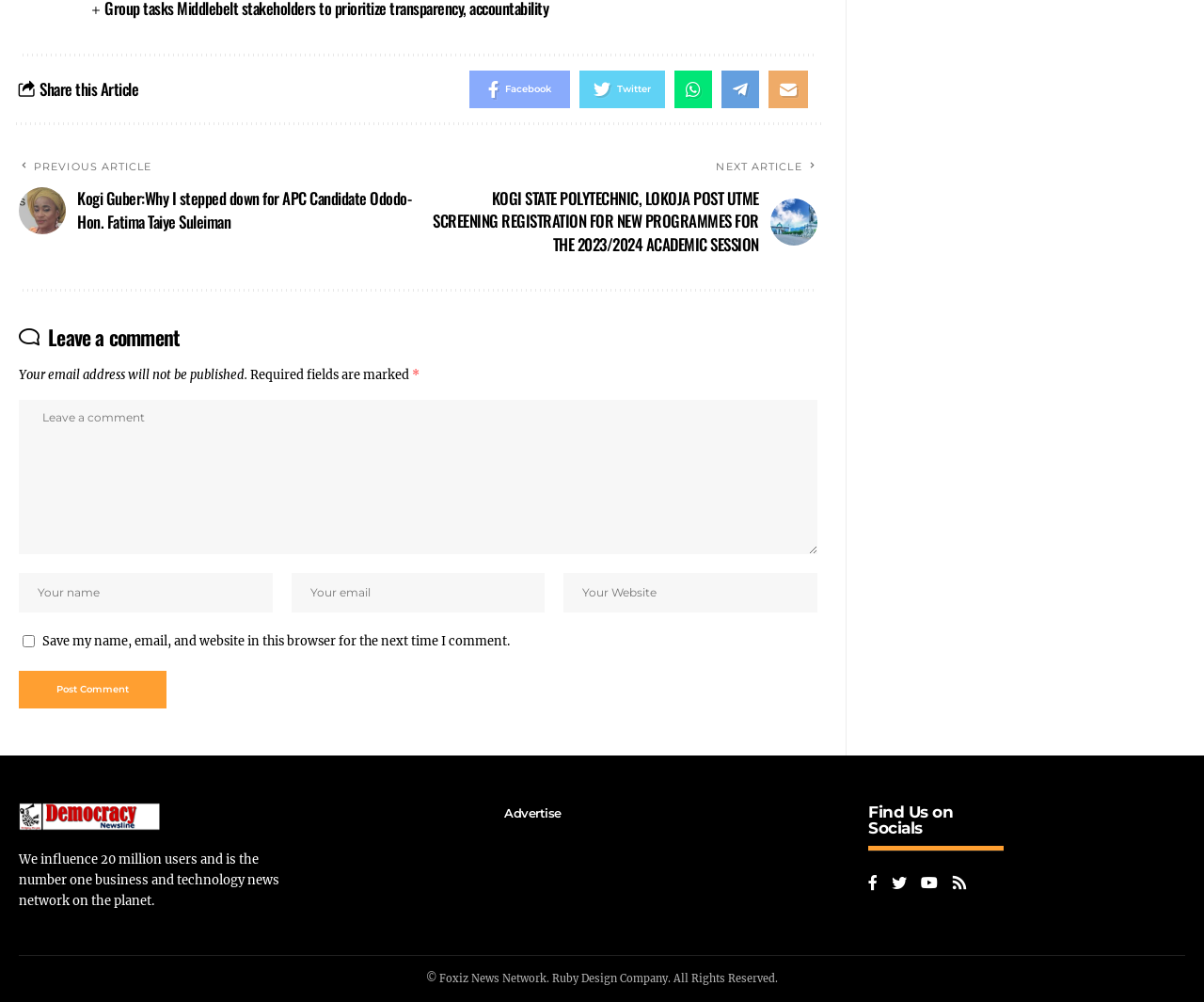Could you please study the image and provide a detailed answer to the question:
What is the purpose of the buttons with social media icons?

The buttons with social media icons, such as Facebook, Twitter, and others, are used to share the current article on those platforms. This is evident from the text 'Share this Article' above the buttons and the icons themselves, which are commonly used to represent social media platforms.